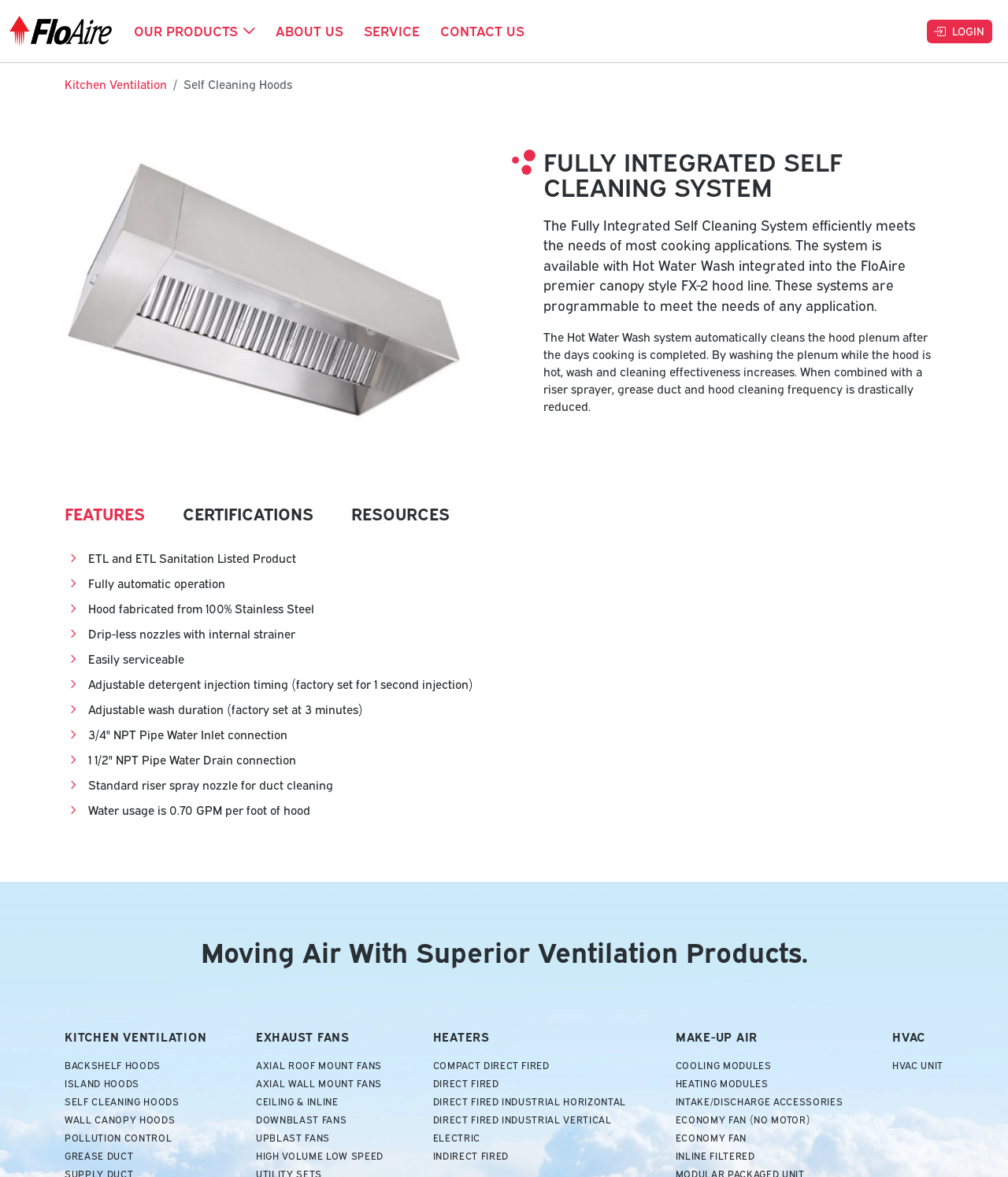What is the material used to fabricate the hood?
Respond to the question with a well-detailed and thorough answer.

In the 'FEATURES' tab, one of the features listed is 'Hood fabricated from 100% Stainless Steel'. This indicates that the material used to fabricate the hood is 100% Stainless Steel.